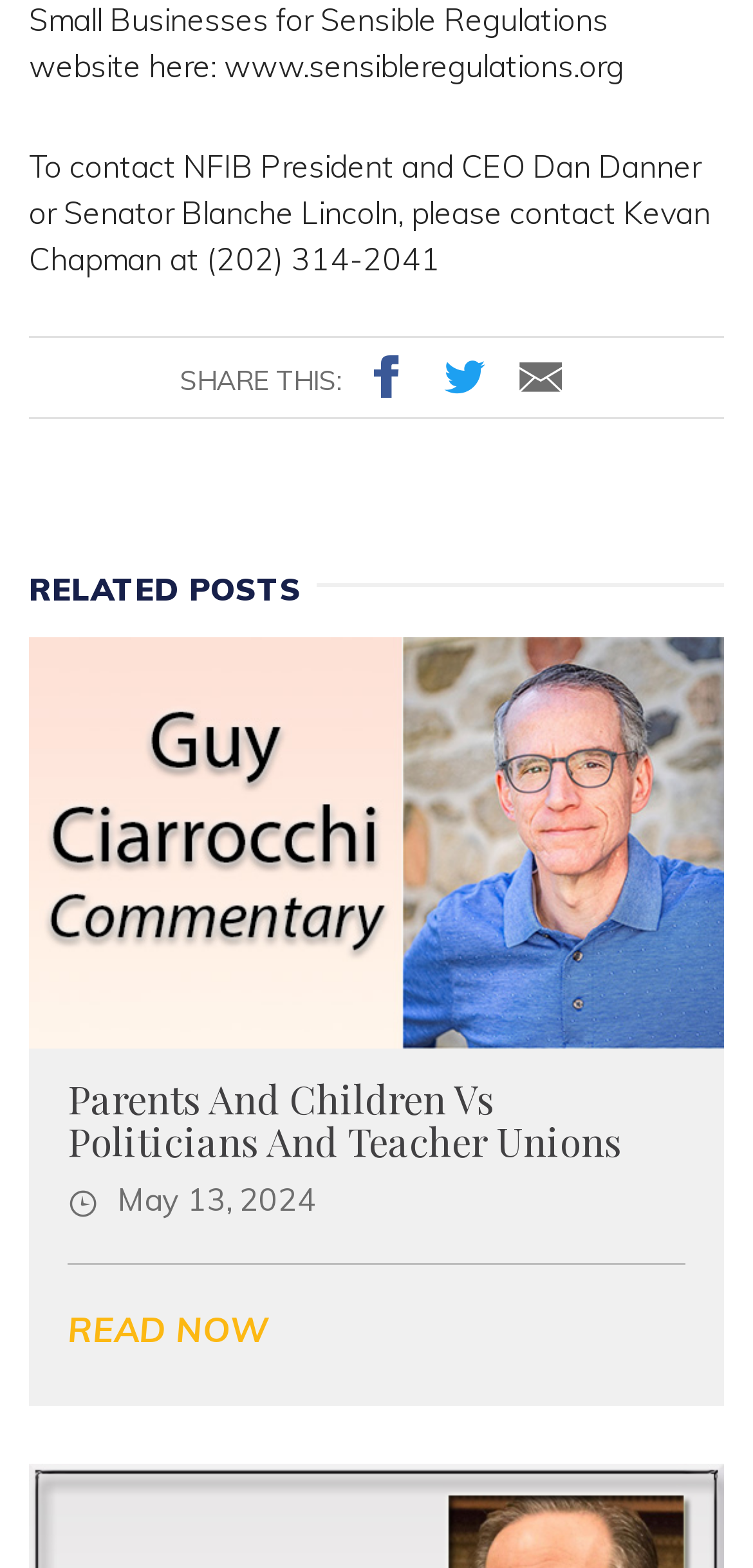Using the provided description Read Now, find the bounding box coordinates for the UI element. Provide the coordinates in (top-left x, top-left y, bottom-right x, bottom-right y) format, ensuring all values are between 0 and 1.

[0.09, 0.837, 0.356, 0.86]